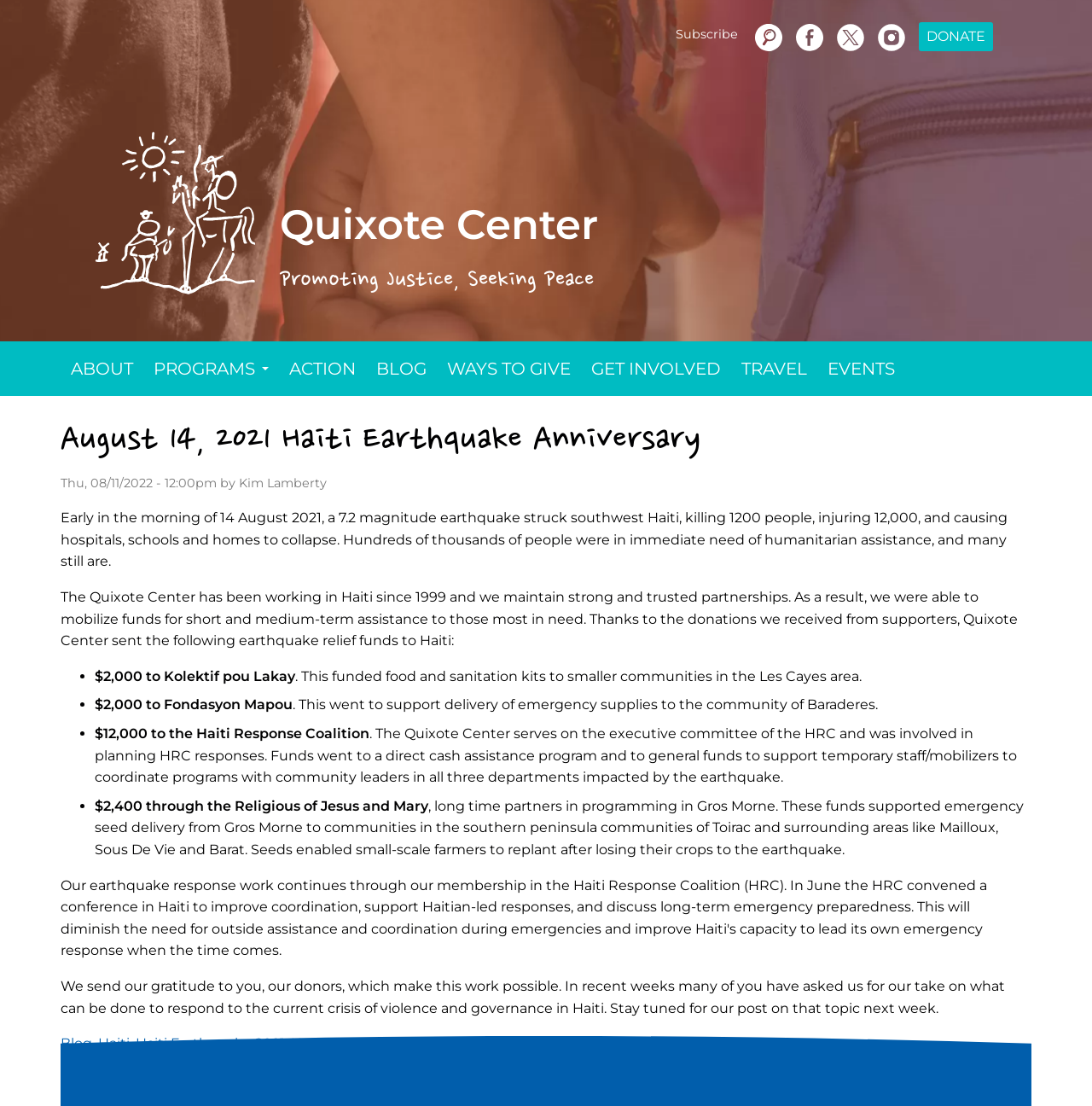Based on the image, provide a detailed and complete answer to the question: 
How much did the Quixote Center send to the Haiti Response Coalition?

I found the answer by looking at the list item with the text '$12,000 to the Haiti Response Coalition' within the article content.